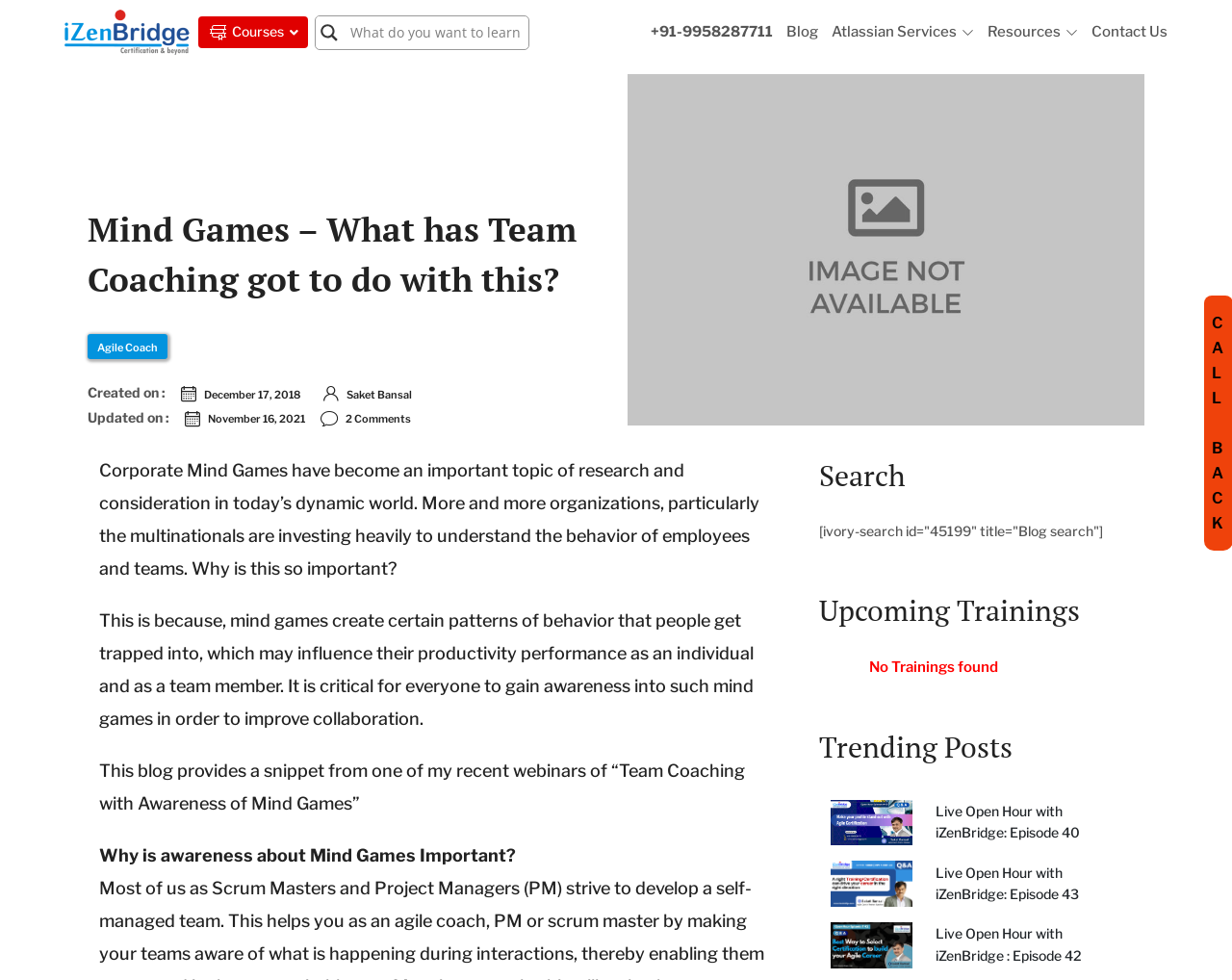Using the provided element description: "+91-9958287711", identify the bounding box coordinates. The coordinates should be four floats between 0 and 1 in the order [left, top, right, bottom].

[0.528, 0.023, 0.627, 0.043]